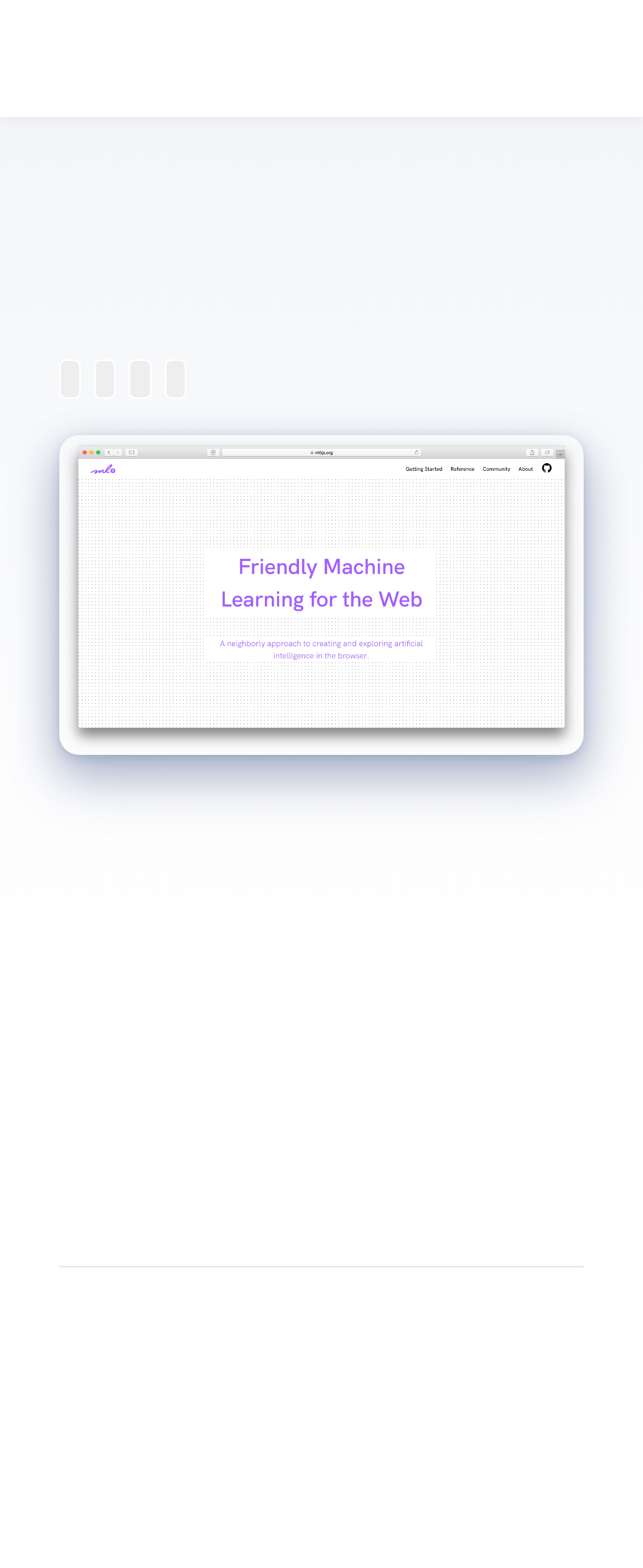Respond with a single word or phrase for the following question: 
How many sections are there below the main title?

5